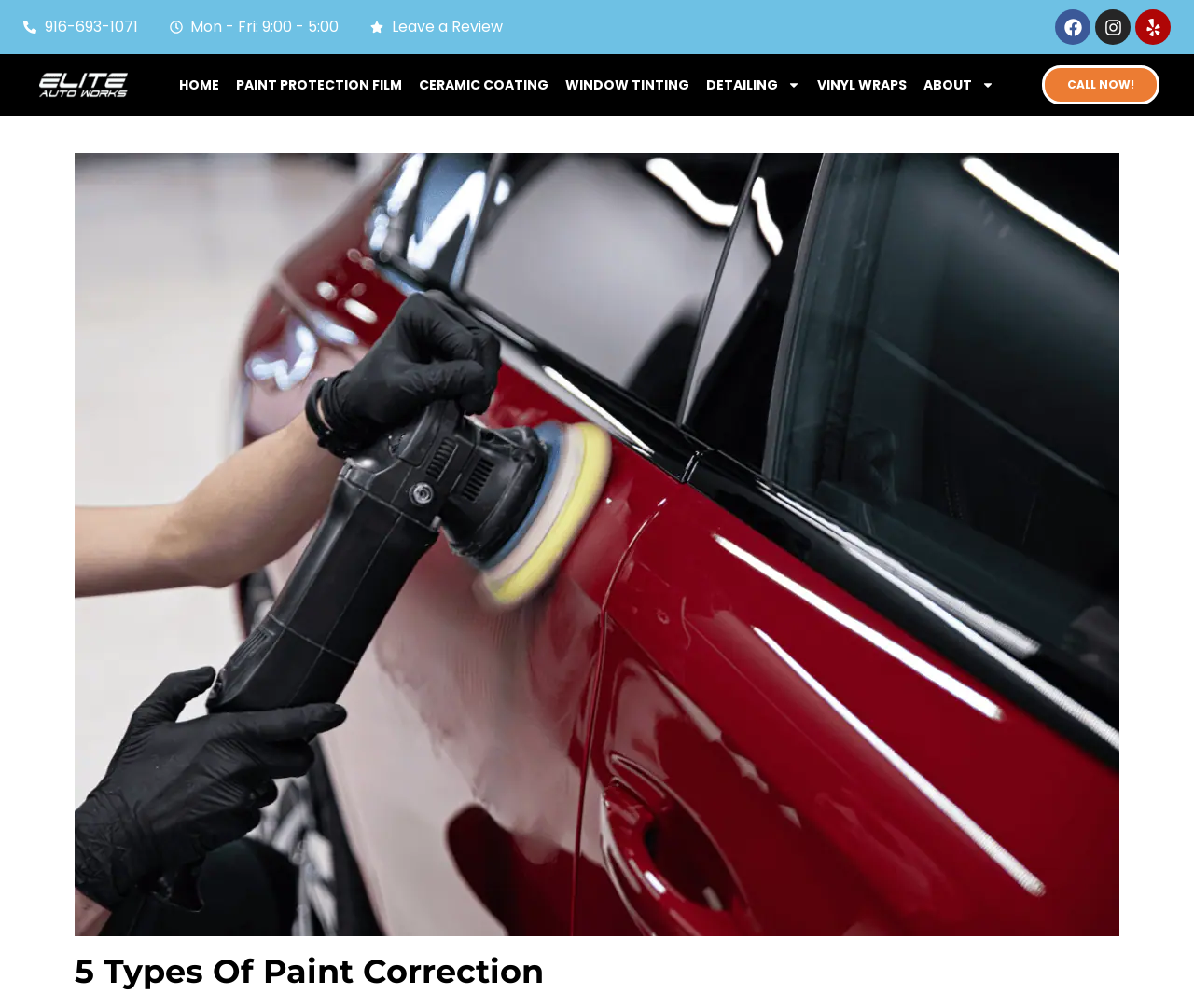Provide an in-depth caption for the webpage.

The webpage is about paint correction services, specifically highlighting the 5 types of paint correction that can transform a car's appearance. 

At the top left, there is a phone number "916-693-1071" and the business hours "Mon - Fri: 9:00 - 5:00" are displayed next to it. A "Leave a Review" link is positioned to the right of the business hours. 

On the top right, there are social media links to Facebook, Instagram, and Yelp, each accompanied by its respective icon. 

Below the top section, there is a navigation menu with links to different services, including "HOME", "PAINT PROTECTION FILM", "CERAMIC COATING", "WINDOW TINTING", "DETAILING", "VINYL WRAPS", and "ABOUT". Some of these links have a dropdown menu, indicated by a small icon. 

A prominent image related to paint correction occupies most of the page, spanning from the top to the bottom. Above the image, there is a heading "5 Types Of Paint Correction" in a large font. 

At the bottom right, there is a "CALL NOW!" button.